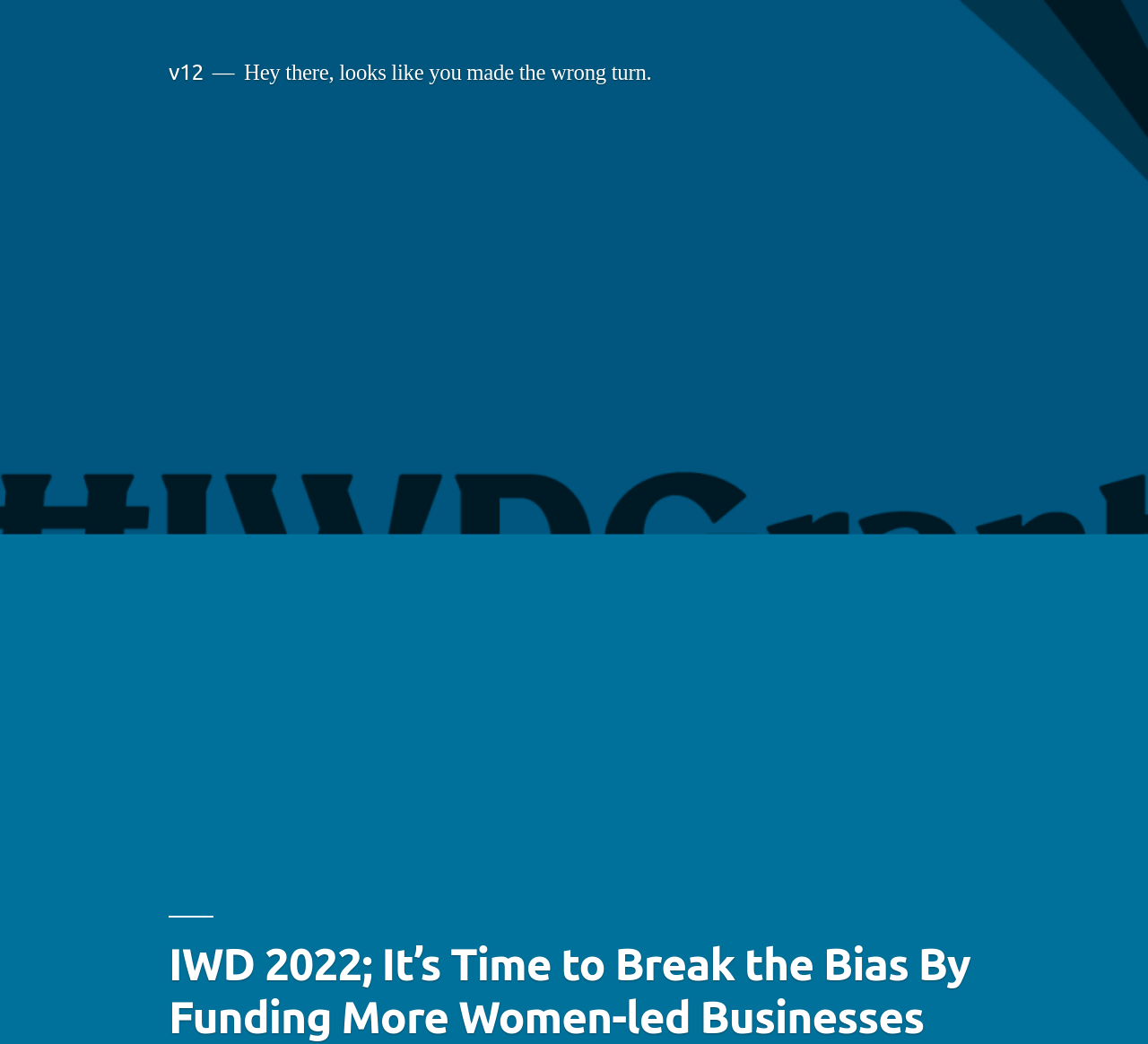Please determine the headline of the webpage and provide its content.

IWD 2022; It’s Time to Break the Bias By Funding More Women-led Businesses ￼